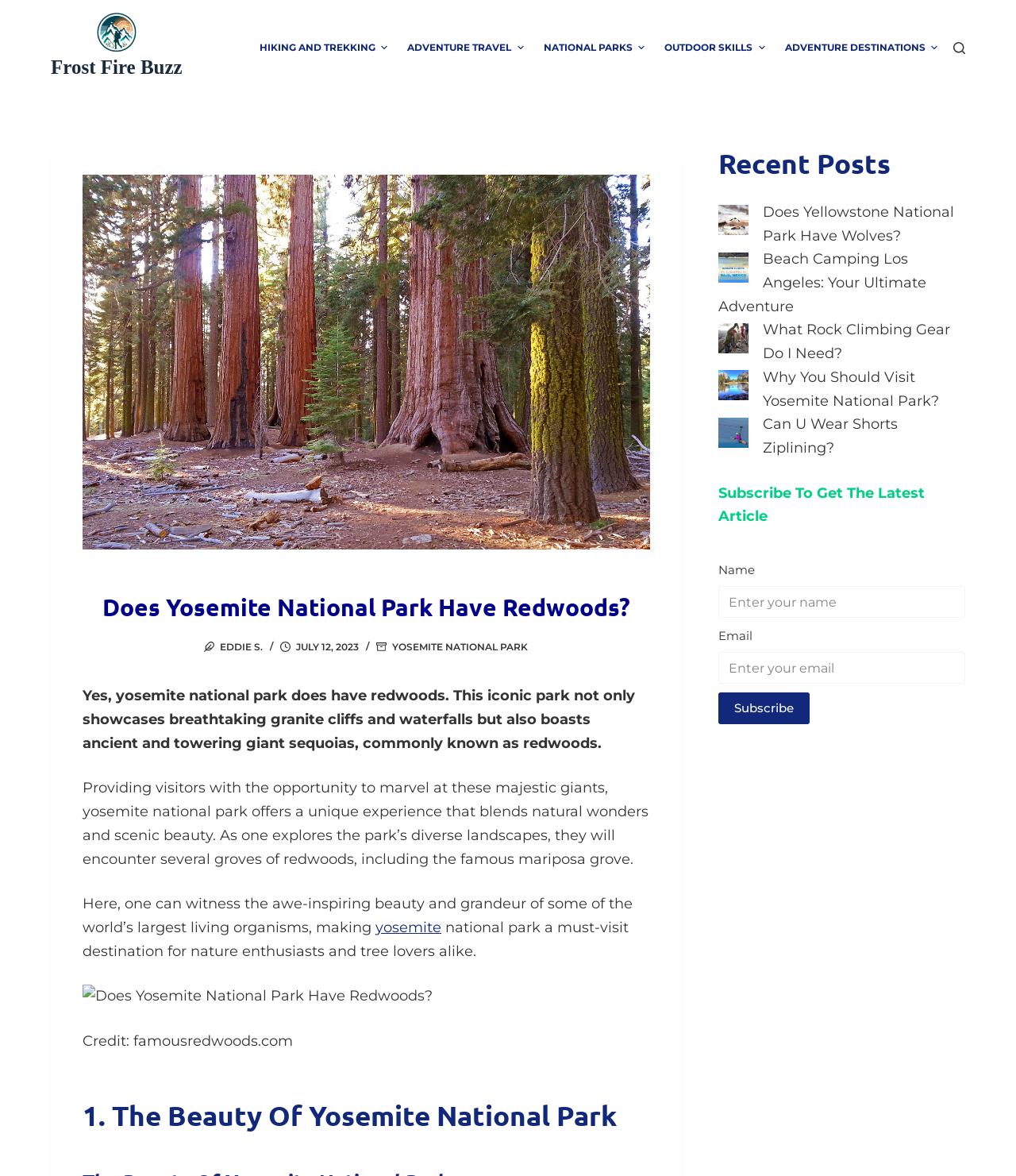What is the purpose of the search button?
Please give a well-detailed answer to the question.

The search button is located at the top right corner of the webpage, and its presence suggests that it allows users to search for specific content within the website.